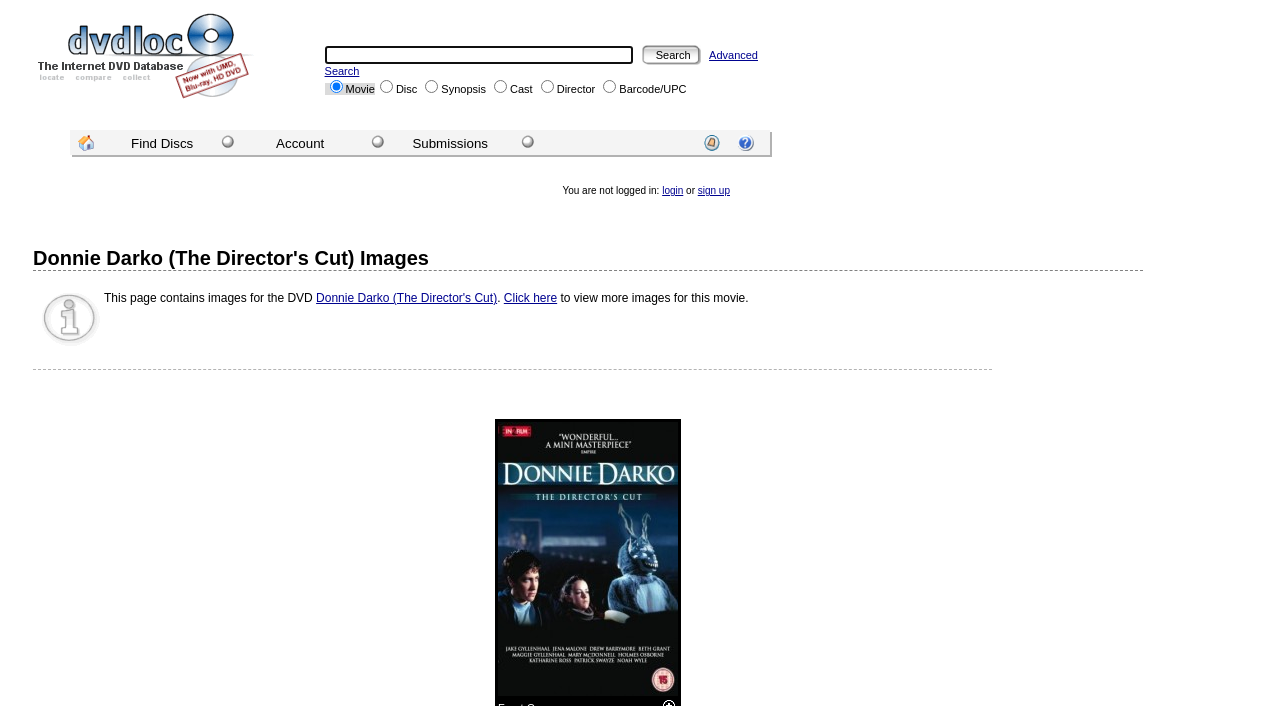Answer the question with a brief word or phrase:
What is the purpose of the textbox on the webpage?

Search